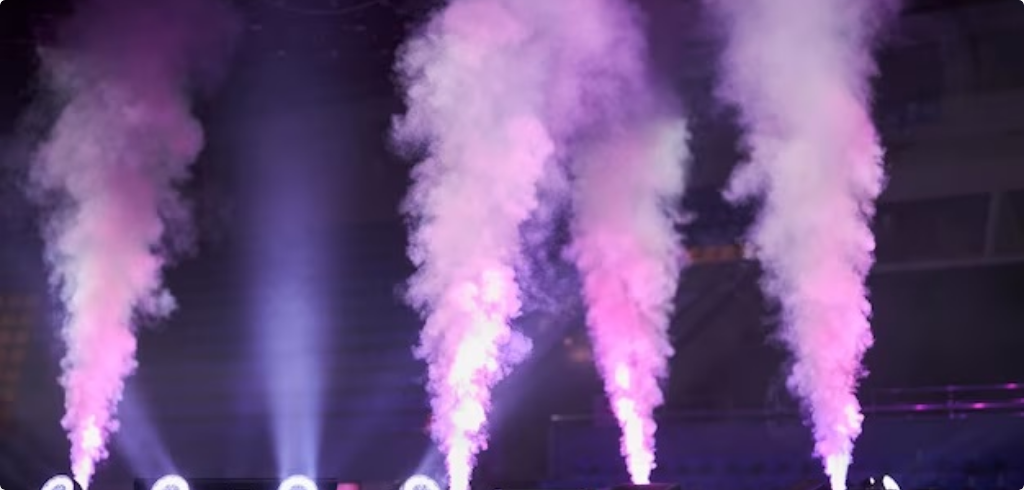Create an extensive and detailed description of the image.

The image captures a visually stunning display of CO2 jet special effects in an event setting. Four prominent jets release thick, billowing plumes of smoke that rise dramatically, illuminated in hues of purple and white. These striking effects create an immersive atmosphere, enhancing the overall spectacle of the event. The background features dim lighting, allowing the smoke to stand out vividly, drawing the audience's attention to the dynamic visual spectacle. This innovative use of CO2 jets is part of a trend in event production, designed to captivate viewers and elevate the sensory experience.